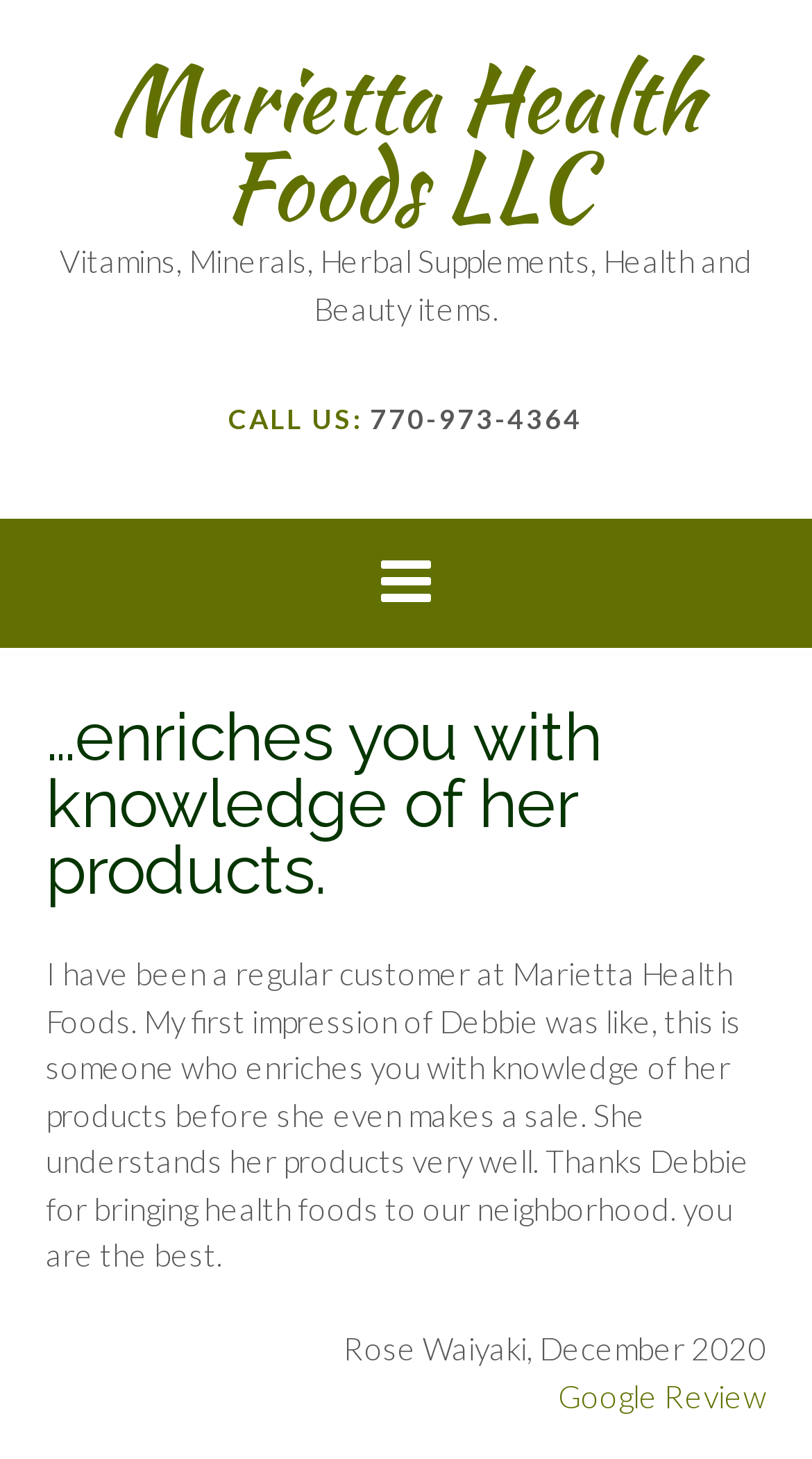Using the format (top-left x, top-left y, bottom-right x, bottom-right y), and given the element description, identify the bounding box coordinates within the screenshot: Google Review

[0.687, 0.943, 0.944, 0.969]